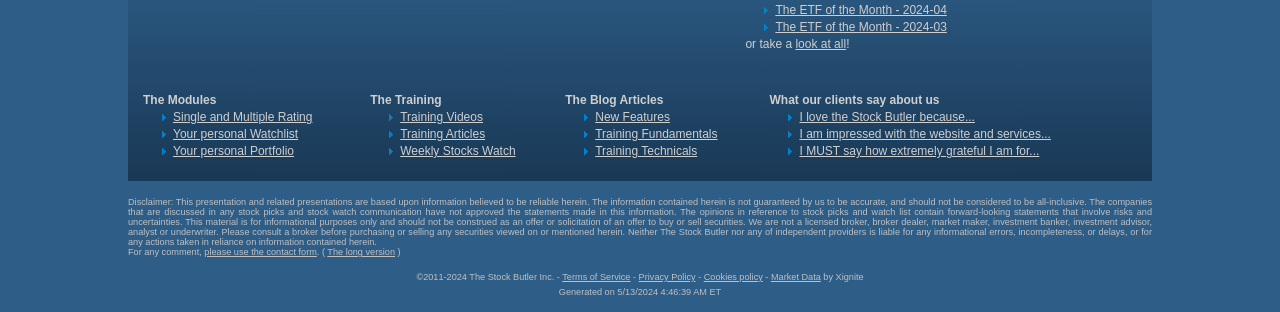Kindly provide the bounding box coordinates of the section you need to click on to fulfill the given instruction: "click the link to Single and Multiple Rating".

[0.135, 0.353, 0.244, 0.398]